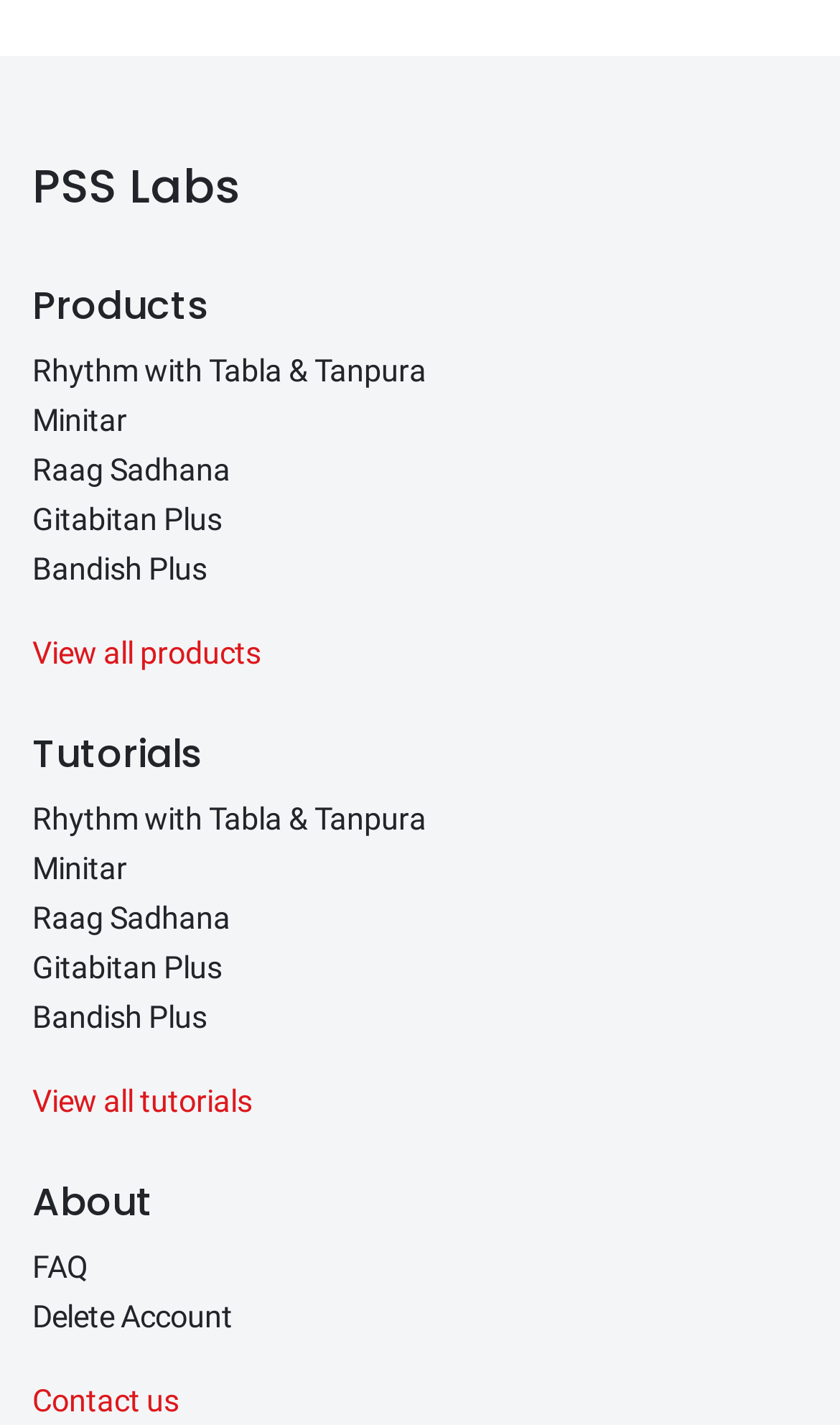Pinpoint the bounding box coordinates of the clickable element to carry out the following instruction: "Contact us."

[0.038, 0.971, 0.213, 0.996]